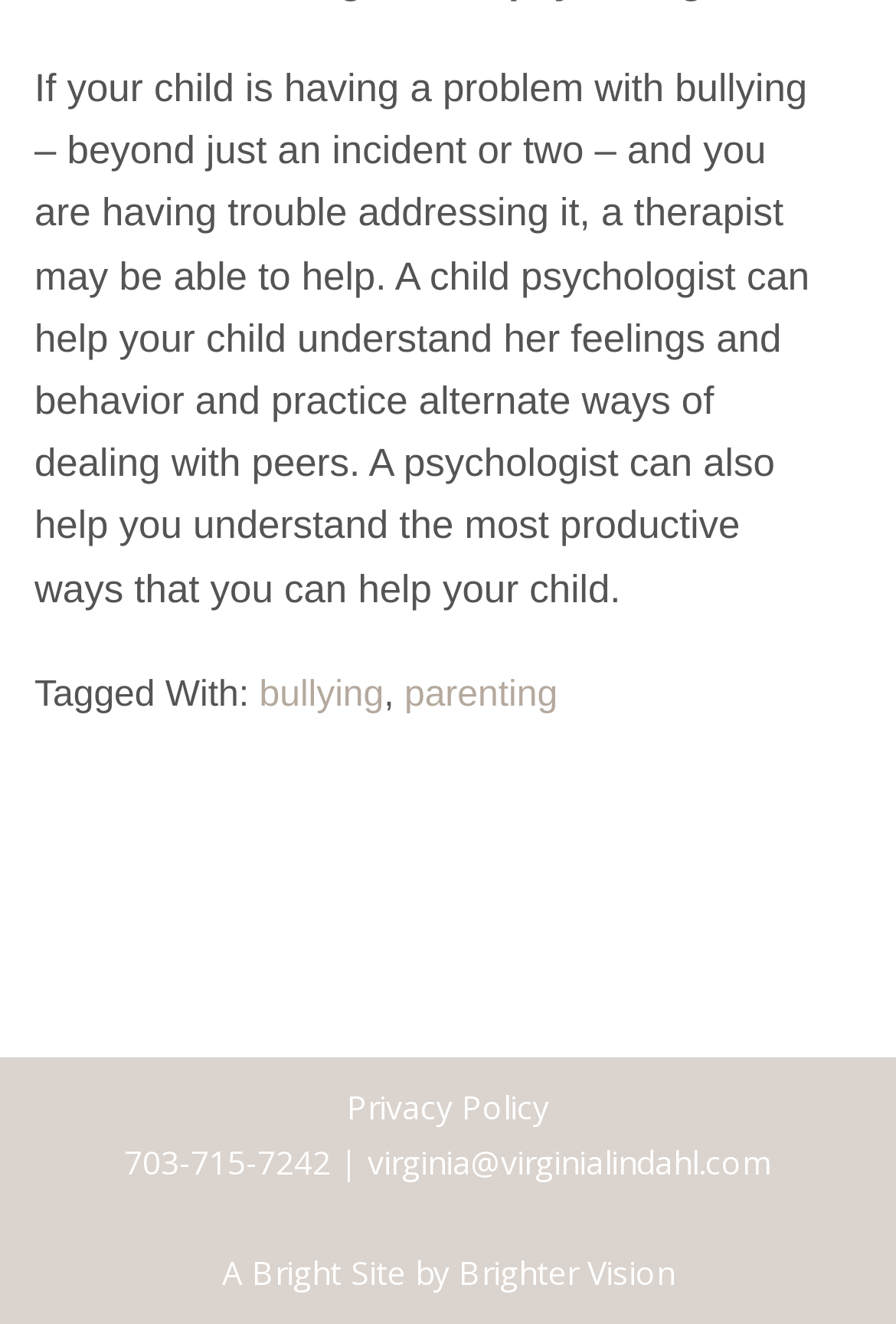What is the purpose of a child psychologist?
Examine the webpage screenshot and provide an in-depth answer to the question.

A child psychologist can help a child understand their feelings and behavior and practice alternate ways of dealing with peers, as mentioned in the StaticText element, which suggests that they can help with bullying issues.